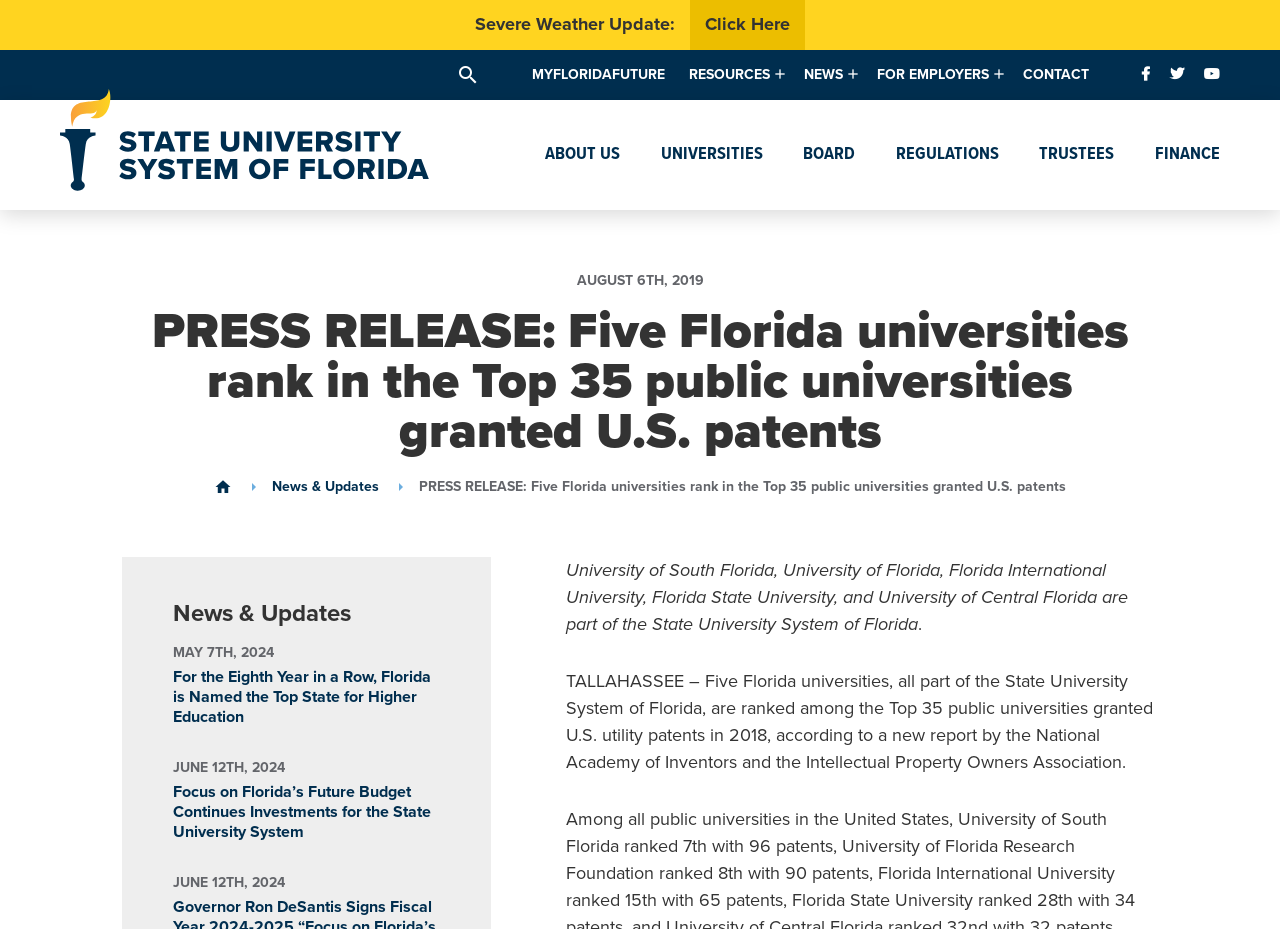How many Florida universities are ranked among the Top 35 public universities?
Please answer the question with a single word or phrase, referencing the image.

Five